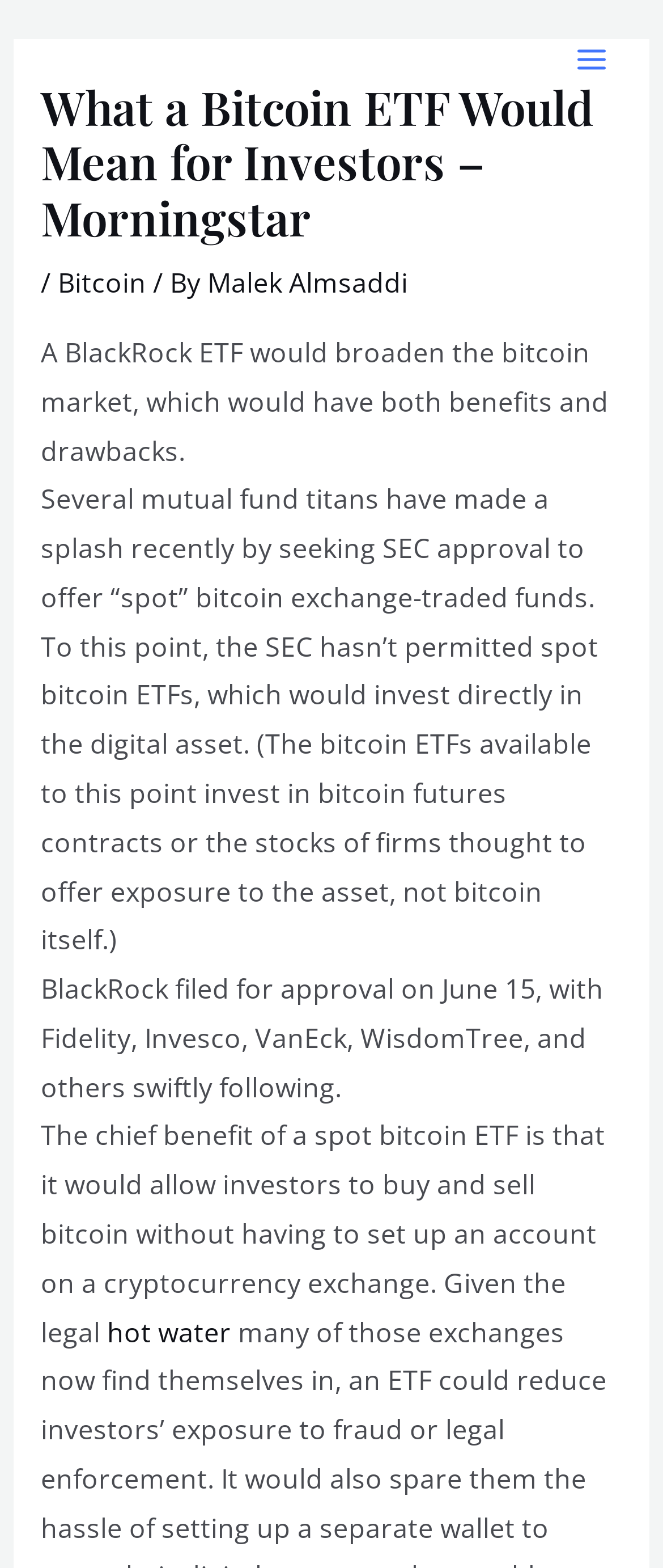Respond with a single word or phrase for the following question: 
Who is the author of the article?

Malek Almsaddi